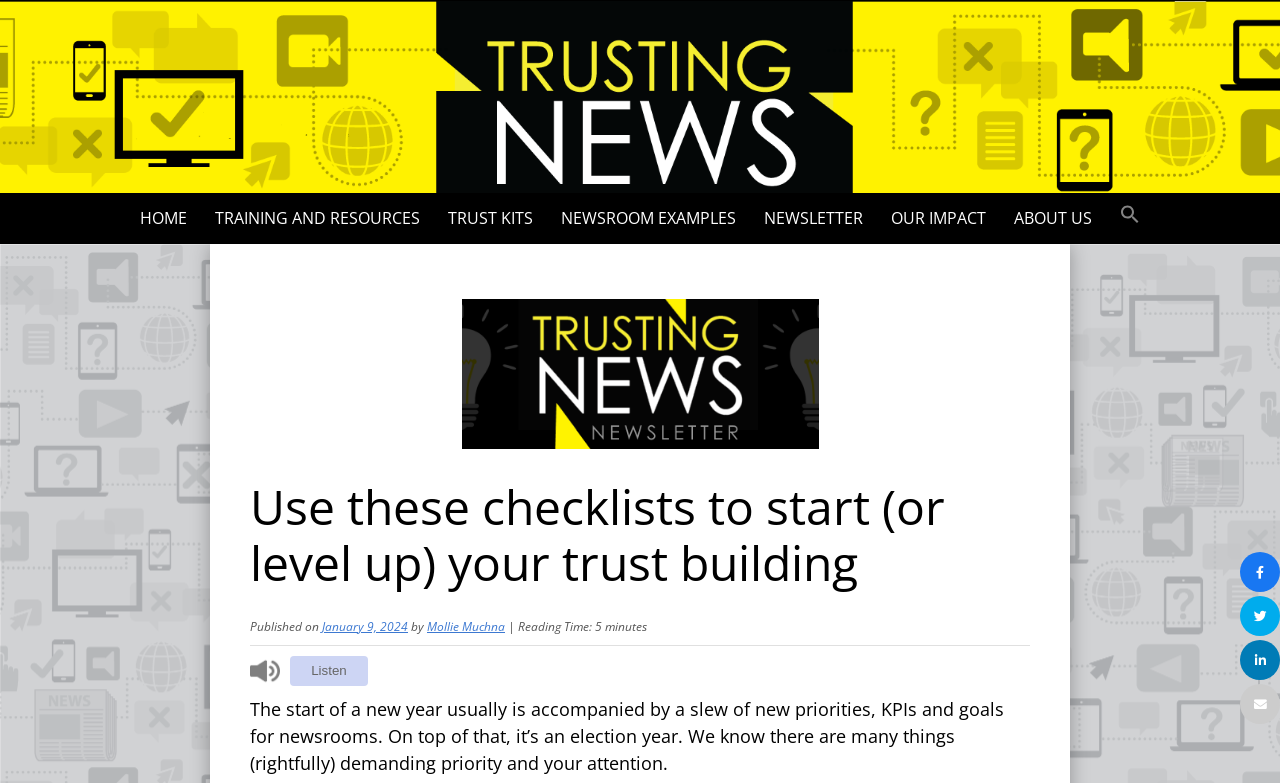What is the estimated reading time of the article?
Look at the webpage screenshot and answer the question with a detailed explanation.

I found a static text element with the text 'Reading Time:' followed by another static text element with the text 'minutes', which suggests that the estimated reading time of the article is in minutes.